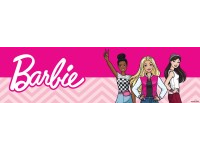What is the font style of the brand name 'Barbie'?
Based on the image, give a concise answer in the form of a single word or short phrase.

Cursive